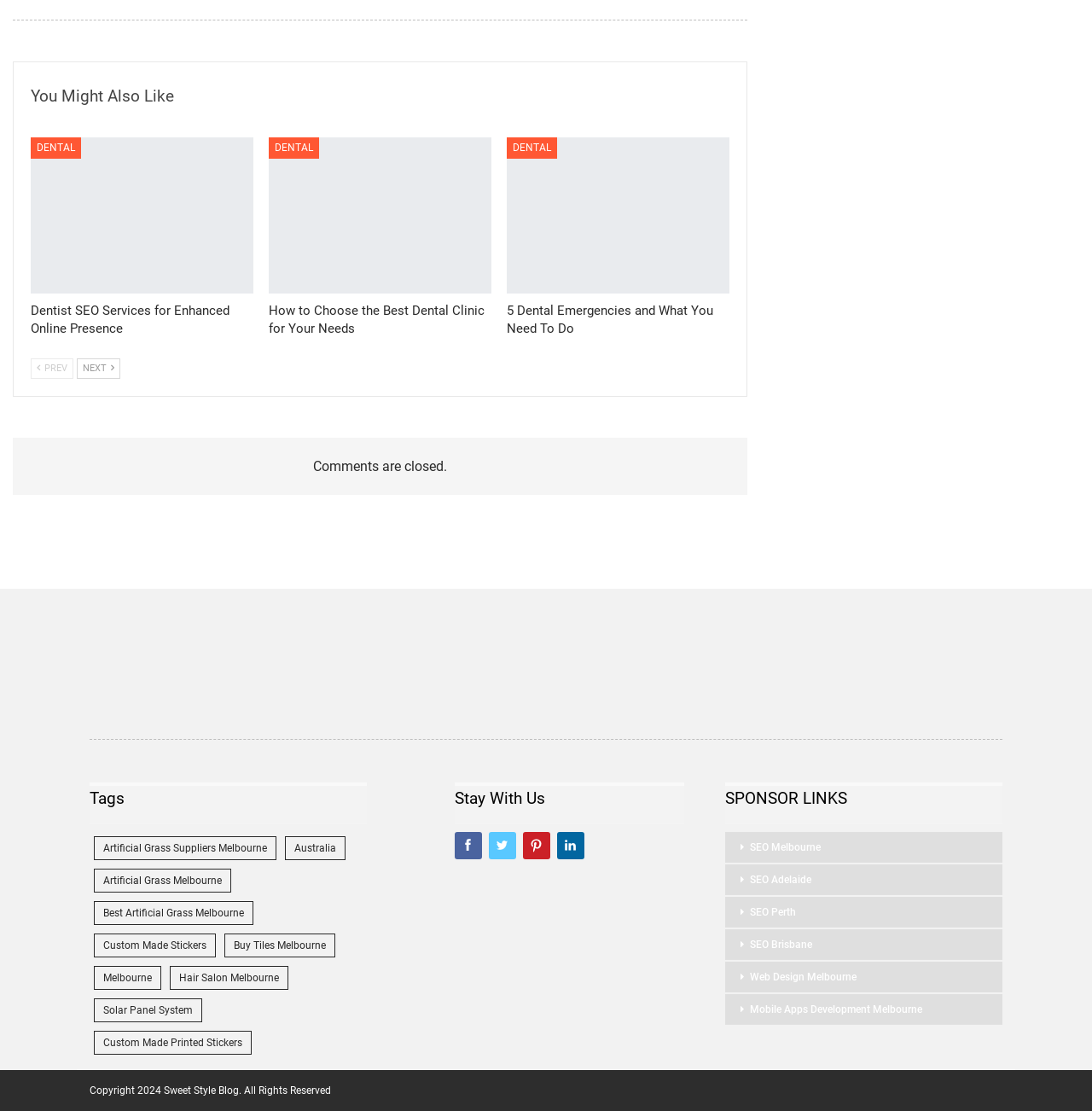What is the purpose of the 'Previous' and 'Next' buttons?
Please give a detailed and elaborate answer to the question based on the image.

The 'Previous' and 'Next' buttons are used for navigation, allowing users to move between different pages or sections of the website.